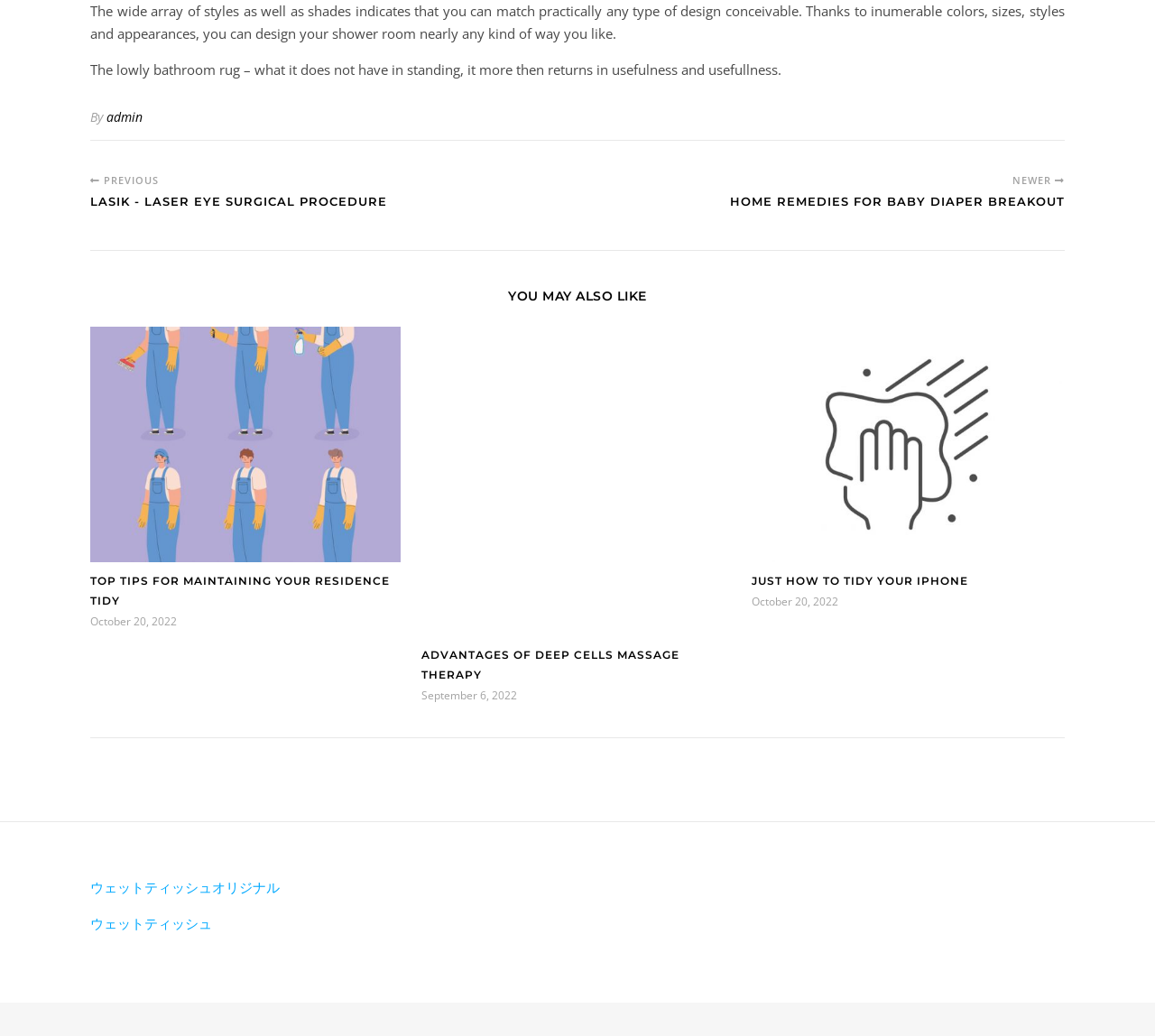Please provide the bounding box coordinates for the element that needs to be clicked to perform the following instruction: "Explore the article about ADVANTAGES OF DEEP CELLS MASSAGE THERAPY". The coordinates should be given as four float numbers between 0 and 1, i.e., [left, top, right, bottom].

[0.365, 0.621, 0.633, 0.66]